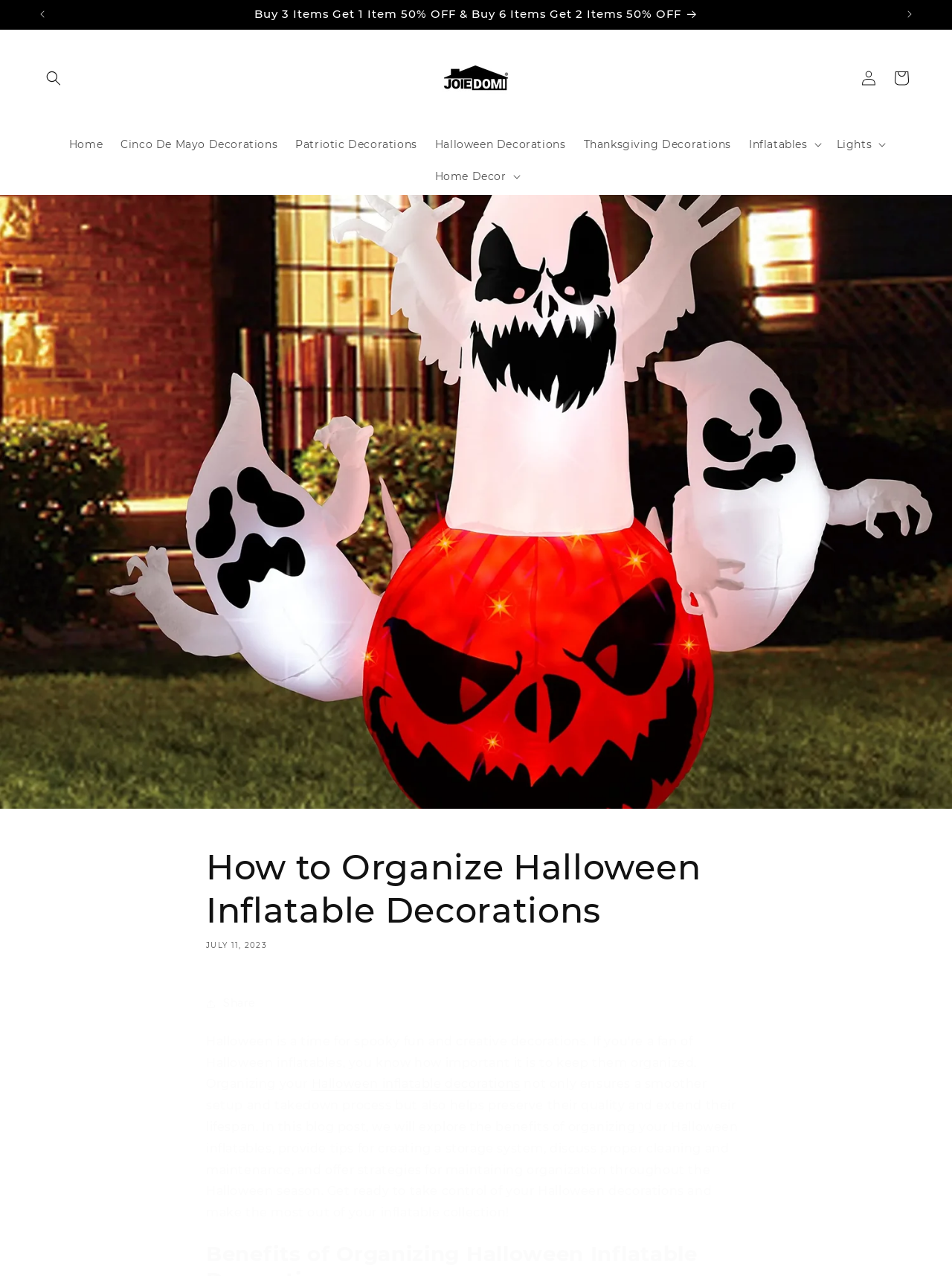Reply to the question with a brief word or phrase: What is the topic of the blog post?

Organizing Halloween inflatables